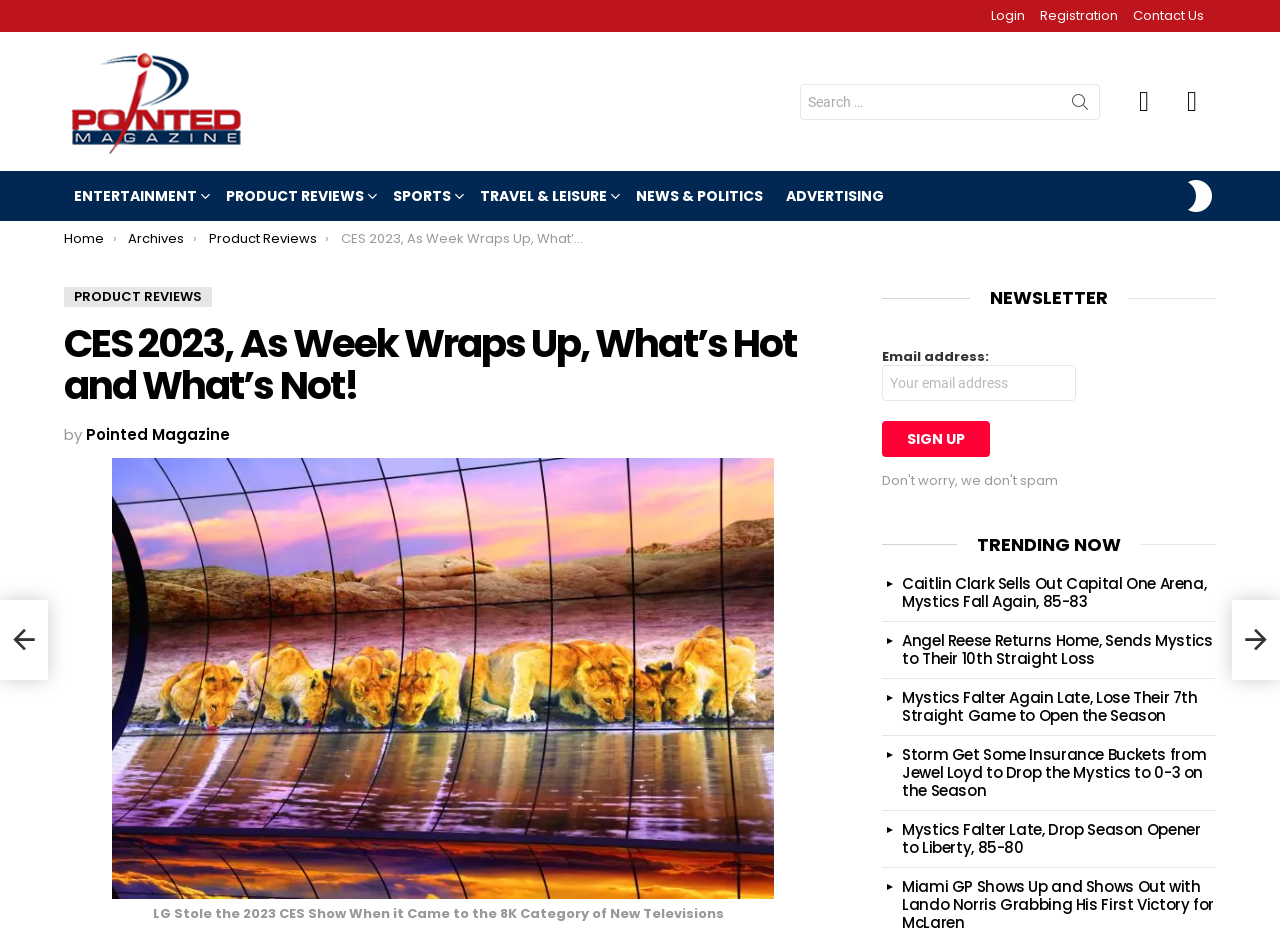Extract the bounding box coordinates of the UI element described: "Archives". Provide the coordinates in the format [left, top, right, bottom] with values ranging from 0 to 1.

[0.1, 0.243, 0.144, 0.264]